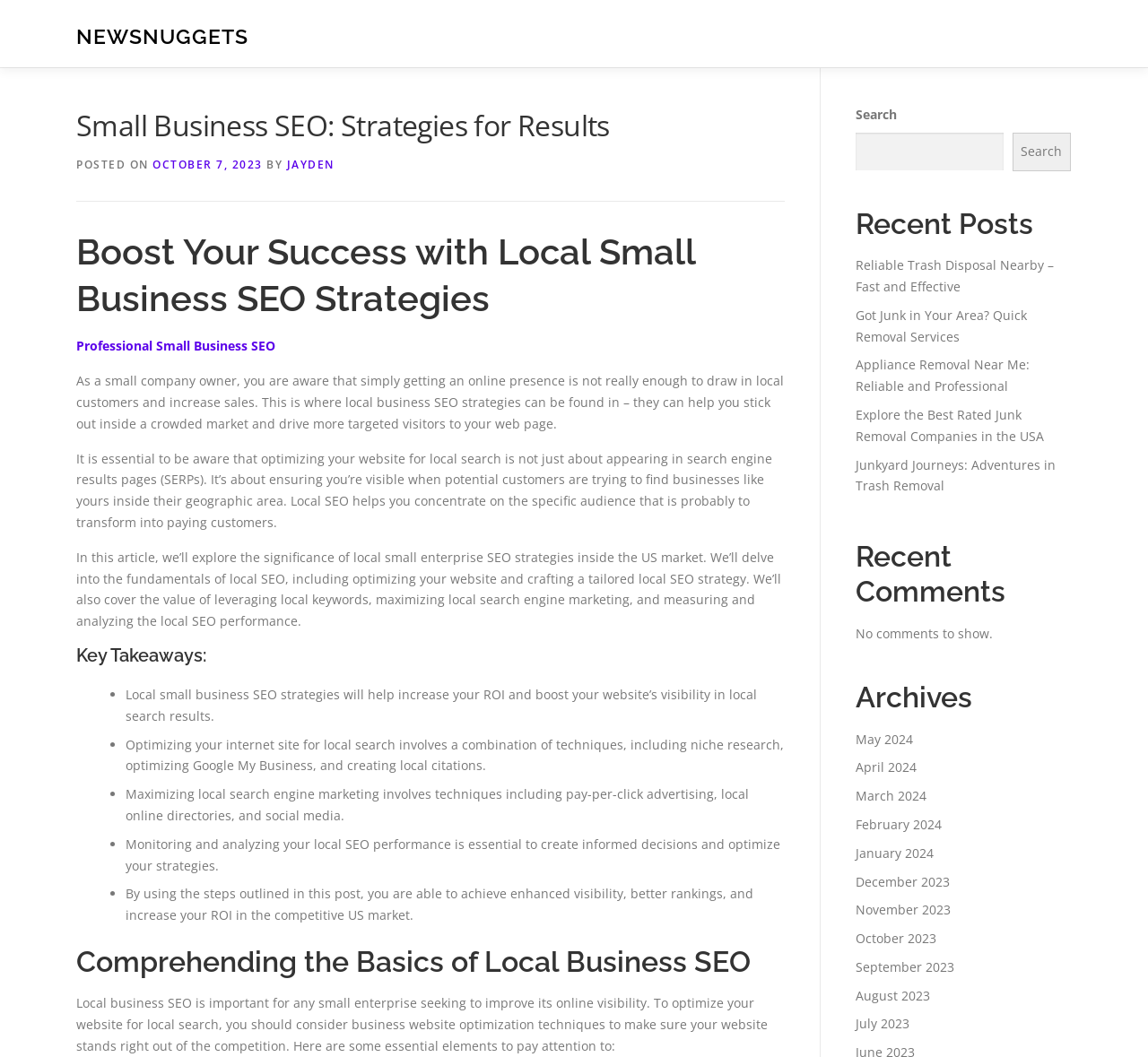Determine the coordinates of the bounding box that should be clicked to complete the instruction: "View the 'Archives' section". The coordinates should be represented by four float numbers between 0 and 1: [left, top, right, bottom].

[0.745, 0.644, 0.933, 0.676]